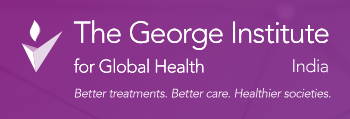What is the focus of the institute according to the slogan?
Please provide a comprehensive and detailed answer to the question.

The slogan 'Better treatments. Better care. Healthier societies' emphasizes the institute's mission to enhance health outcomes through research and innovation, which reflects its focus on global health improvement.